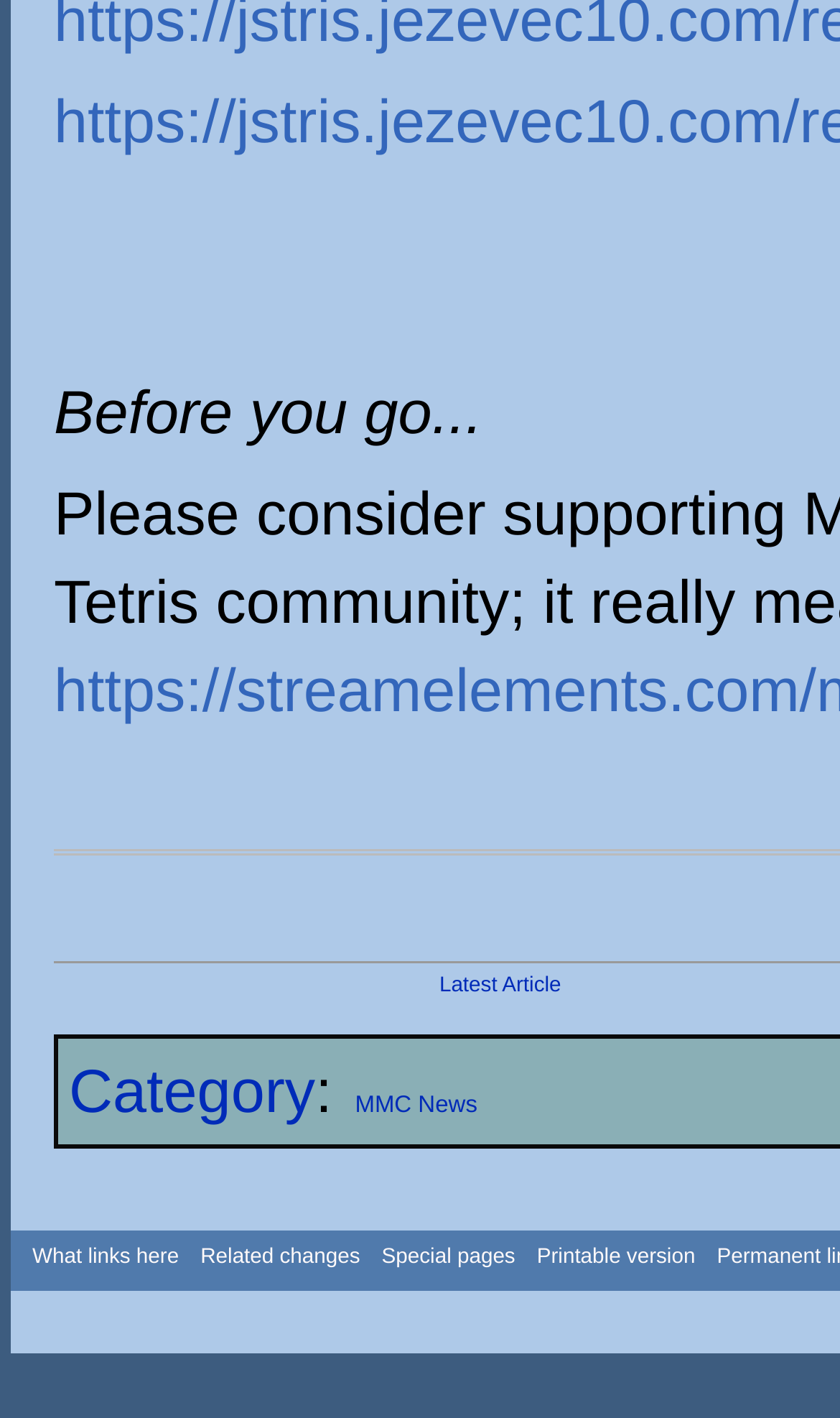What is the shortcut key for 'Related changes'?
Please look at the screenshot and answer in one word or a short phrase.

Alt+k